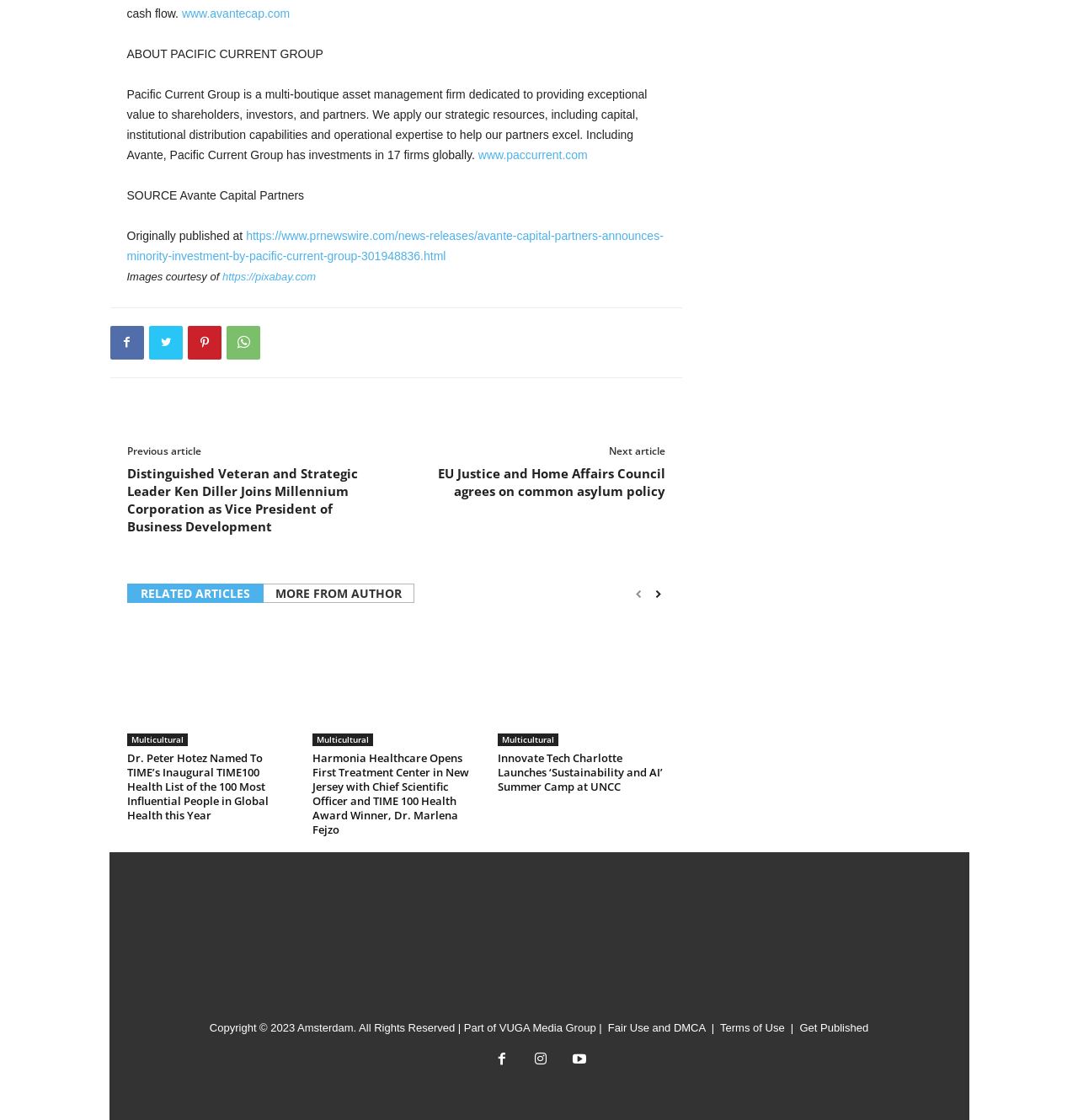Using the element description provided, determine the bounding box coordinates in the format (top-left x, top-left y, bottom-right x, bottom-right y). Ensure that all values are floating point numbers between 0 and 1. Element description: MORE FROM AUTHOR

[0.244, 0.521, 0.384, 0.538]